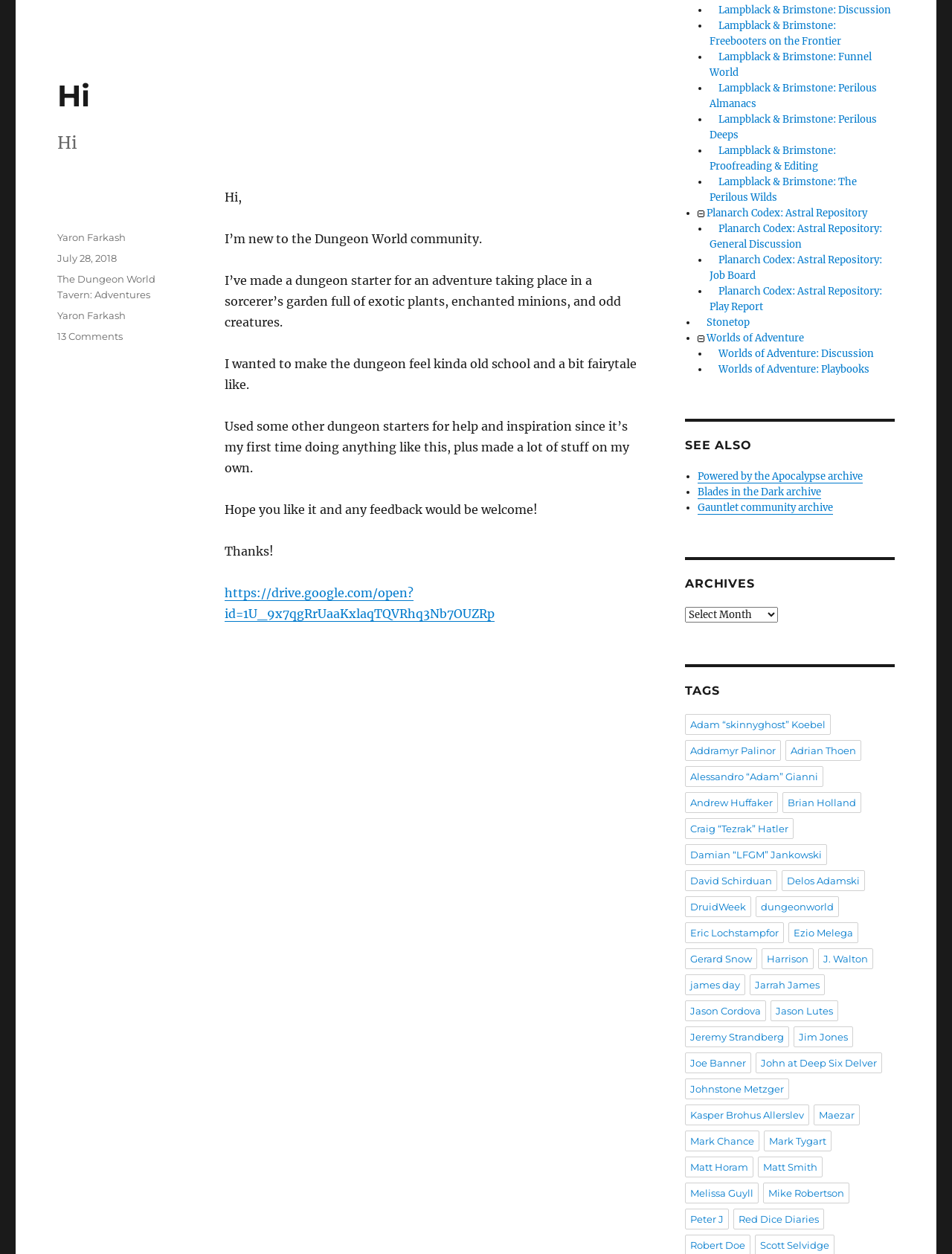Please identify the bounding box coordinates of the clickable area that will allow you to execute the instruction: "Read the author's name".

[0.06, 0.185, 0.132, 0.194]